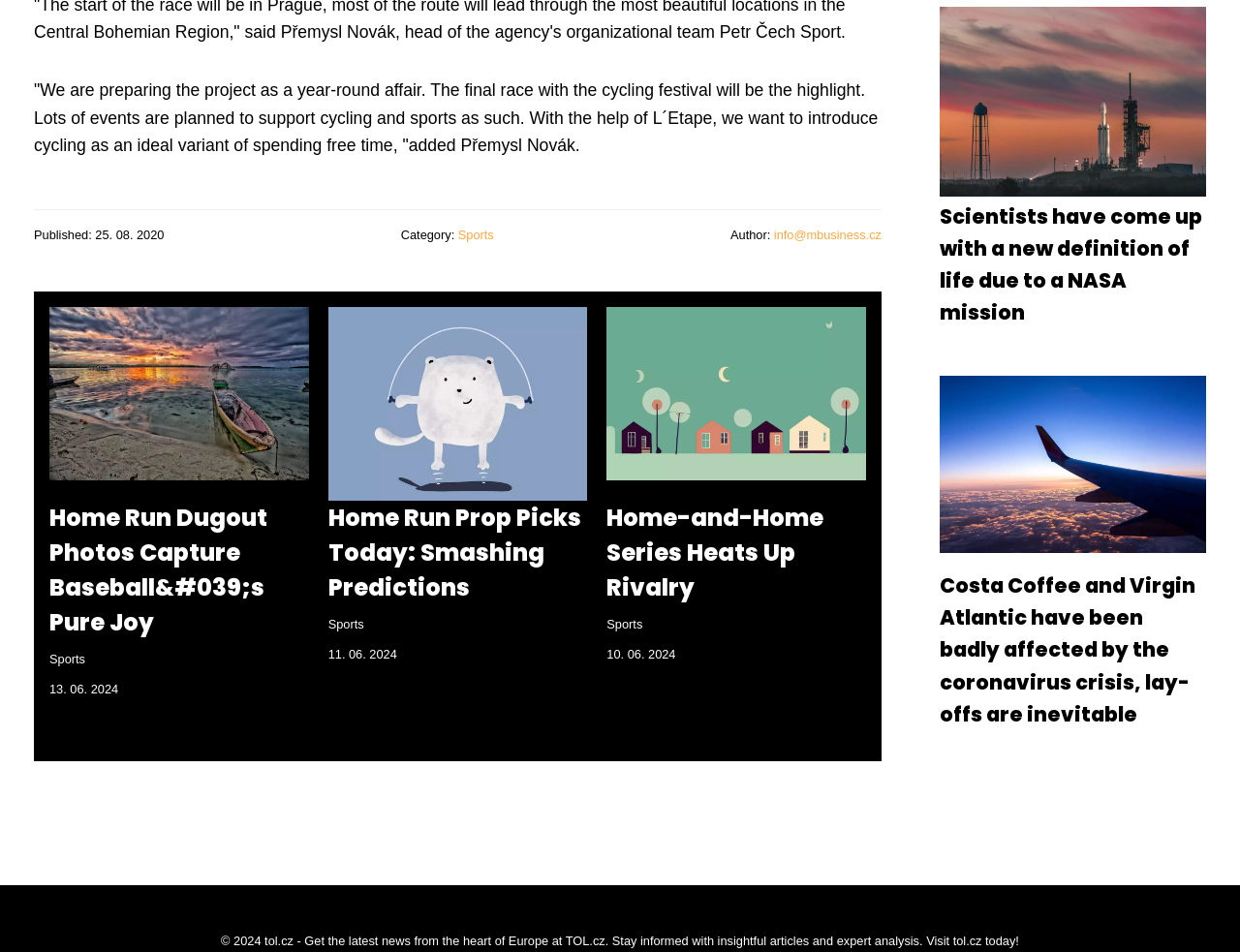What is the copyright year of the website?
Using the information from the image, provide a comprehensive answer to the question.

The copyright year of the website can be found by looking at the static text element at the bottom of the page with the text '© 2024 tol.cz ...'.